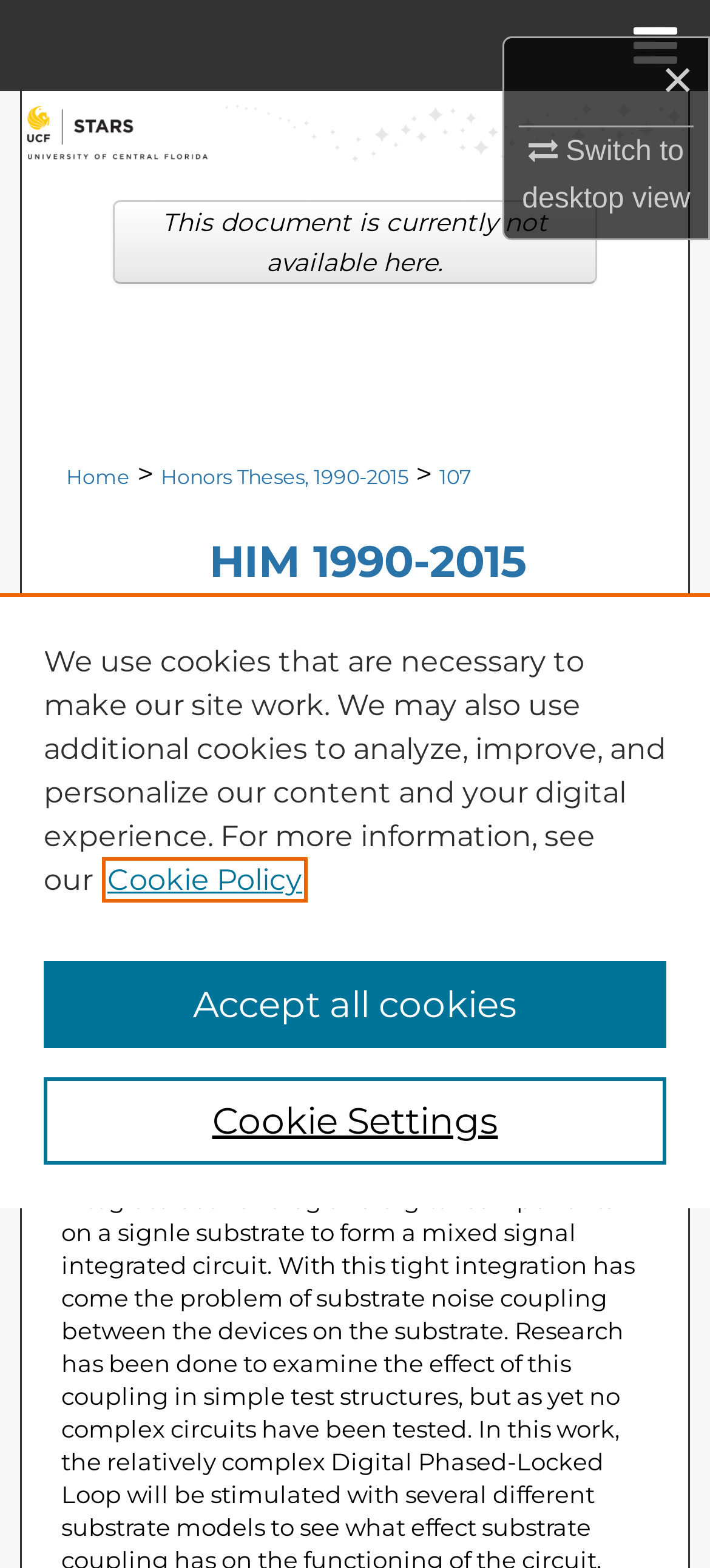Can you provide the bounding box coordinates for the element that should be clicked to implement the instruction: "Go to STARS"?

[0.03, 0.058, 0.97, 0.11]